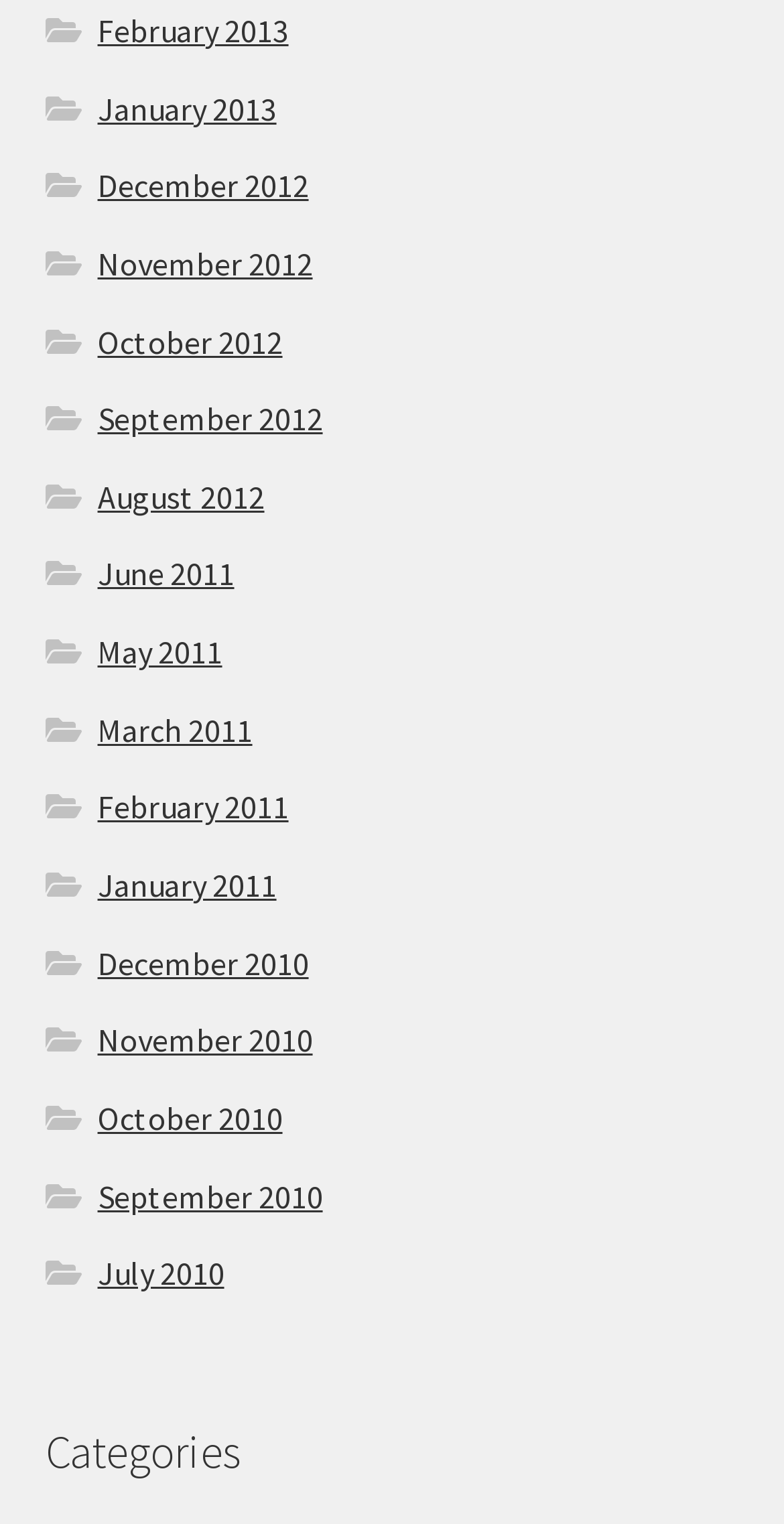Please find the bounding box coordinates for the clickable element needed to perform this instruction: "view February 2013".

[0.124, 0.007, 0.368, 0.033]